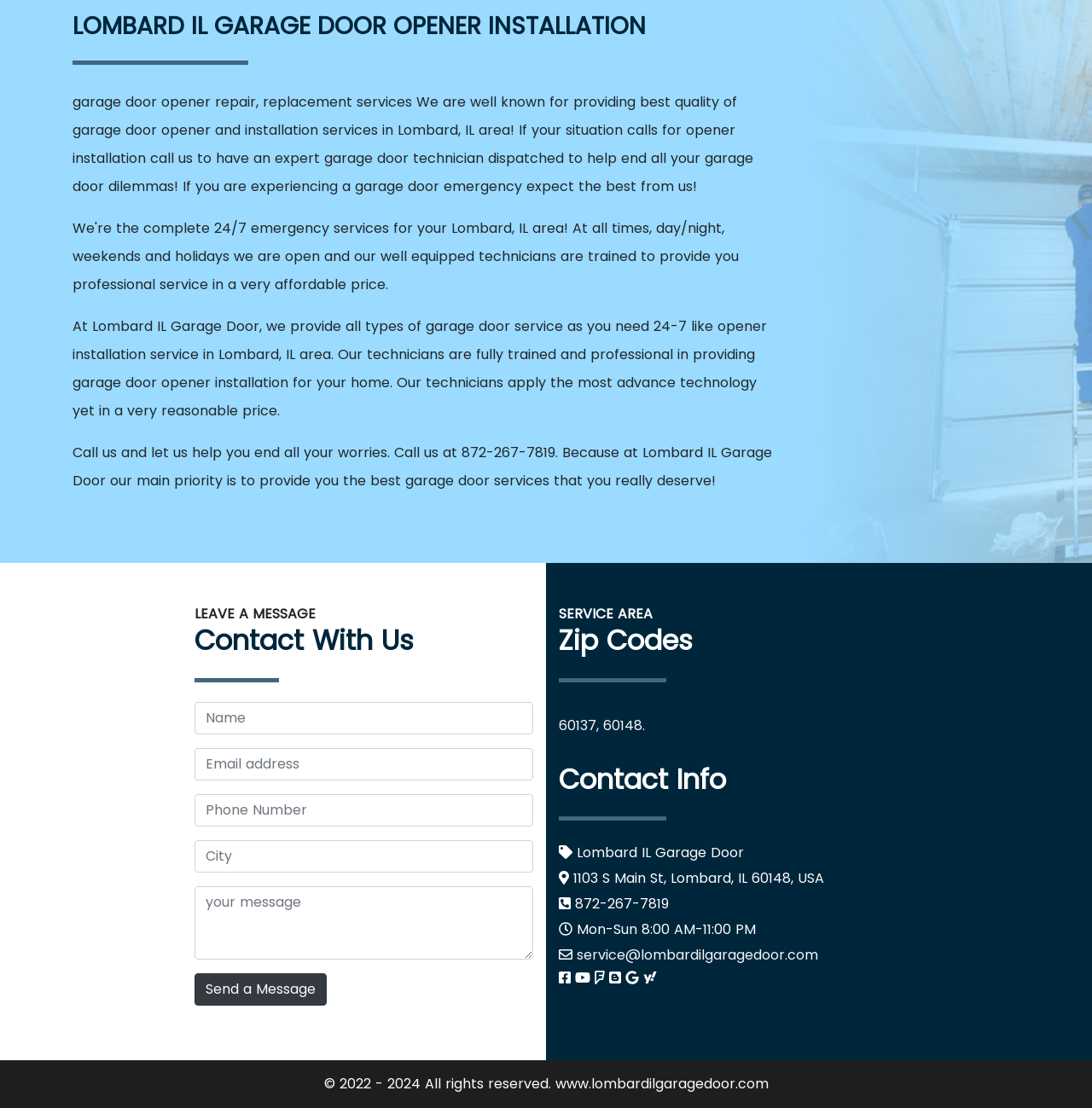What is the company's address?
Provide an in-depth and detailed explanation in response to the question.

The company's address can be found in the 'Contact Info' section, which is located at the bottom of the webpage. It is listed as '1103 S Main St, Lombard, IL 60148, USA'.